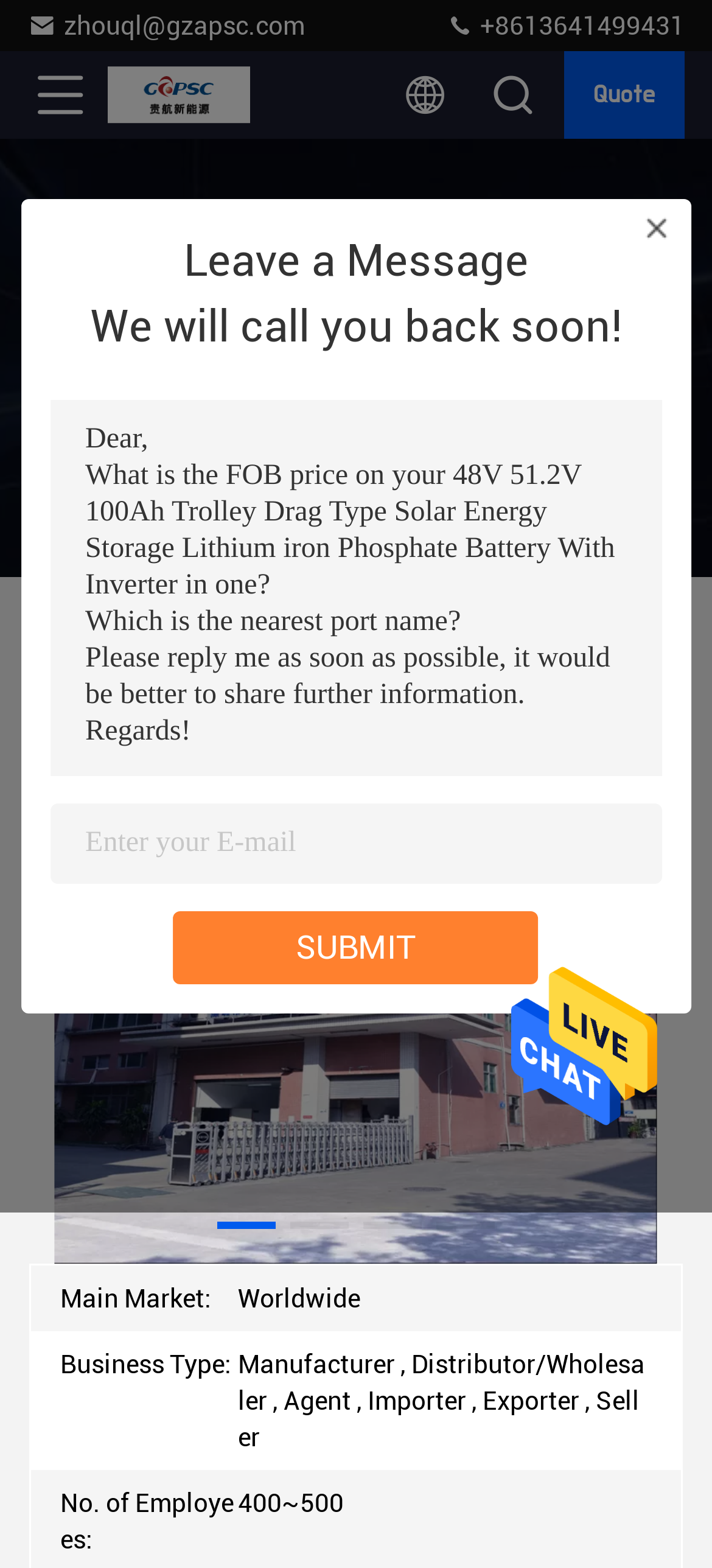How many employees does the company have?
Based on the screenshot, respond with a single word or phrase.

400~500